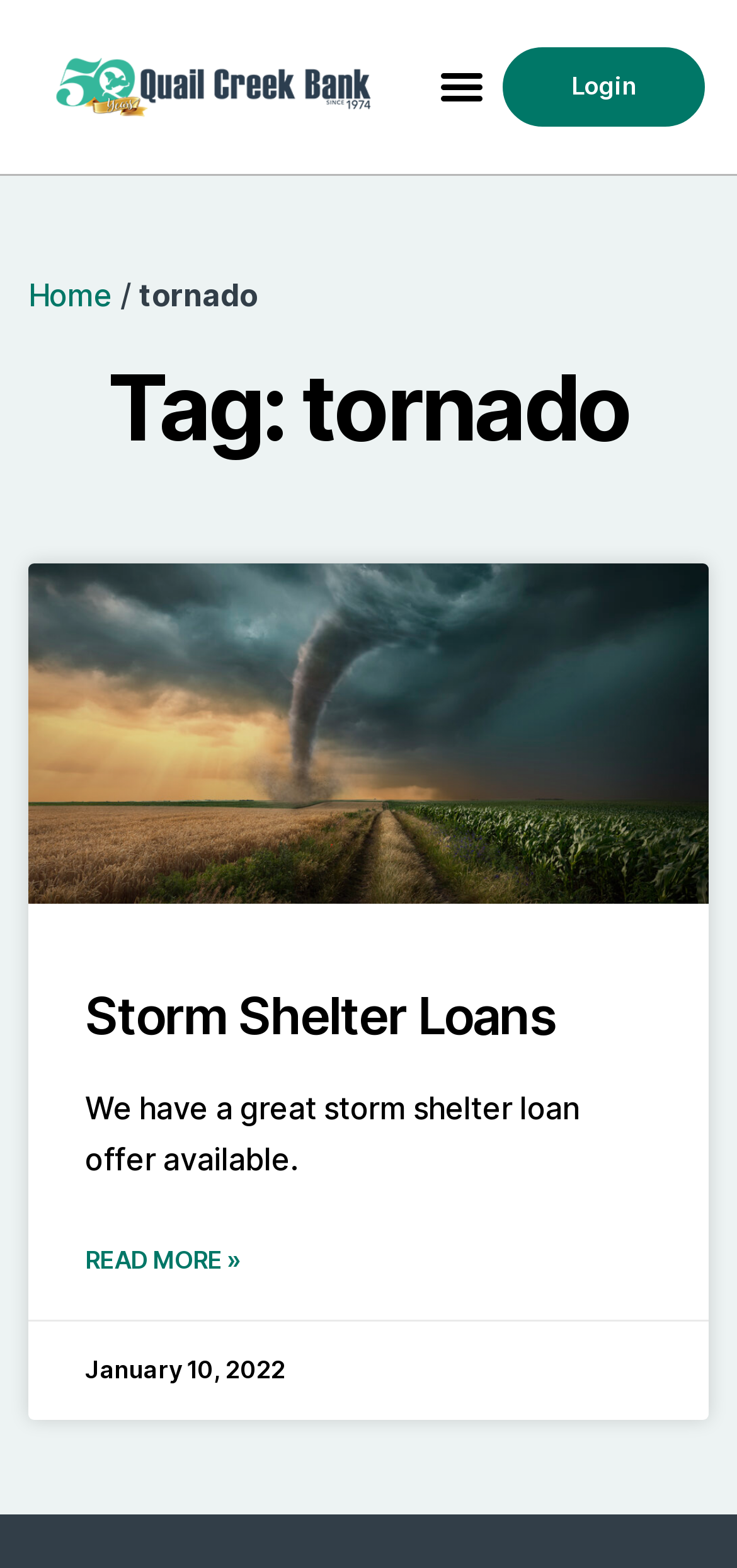Explain in detail what you observe on this webpage.

The webpage is about the "tornado Archives" of Quail Creek Bank. At the top left, there is a logo of Quail Creek Bank's 50th Anniversary, which is an image with a link. Next to it, on the top right, there is a menu toggle button. 

Below the logo, there are navigation links, including "Login" on the top right and "Home" on the top left, separated by a slash. The title "Tag: tornado" is a heading that spans the entire width of the page.

The main content of the page is an article that takes up most of the page. It starts with a link "Tornado in an open field" that has an associated image below it. The image is almost as wide as the article and takes up about a quarter of the article's height.

Below the image, there is a heading "Storm Shelter Loans" followed by a link with the same text. Then, there is a paragraph of text that describes a storm shelter loan offer. A "Read more" link is provided below the text, with a "READ MORE »" label. The article is dated "January 10, 2022" at the bottom.